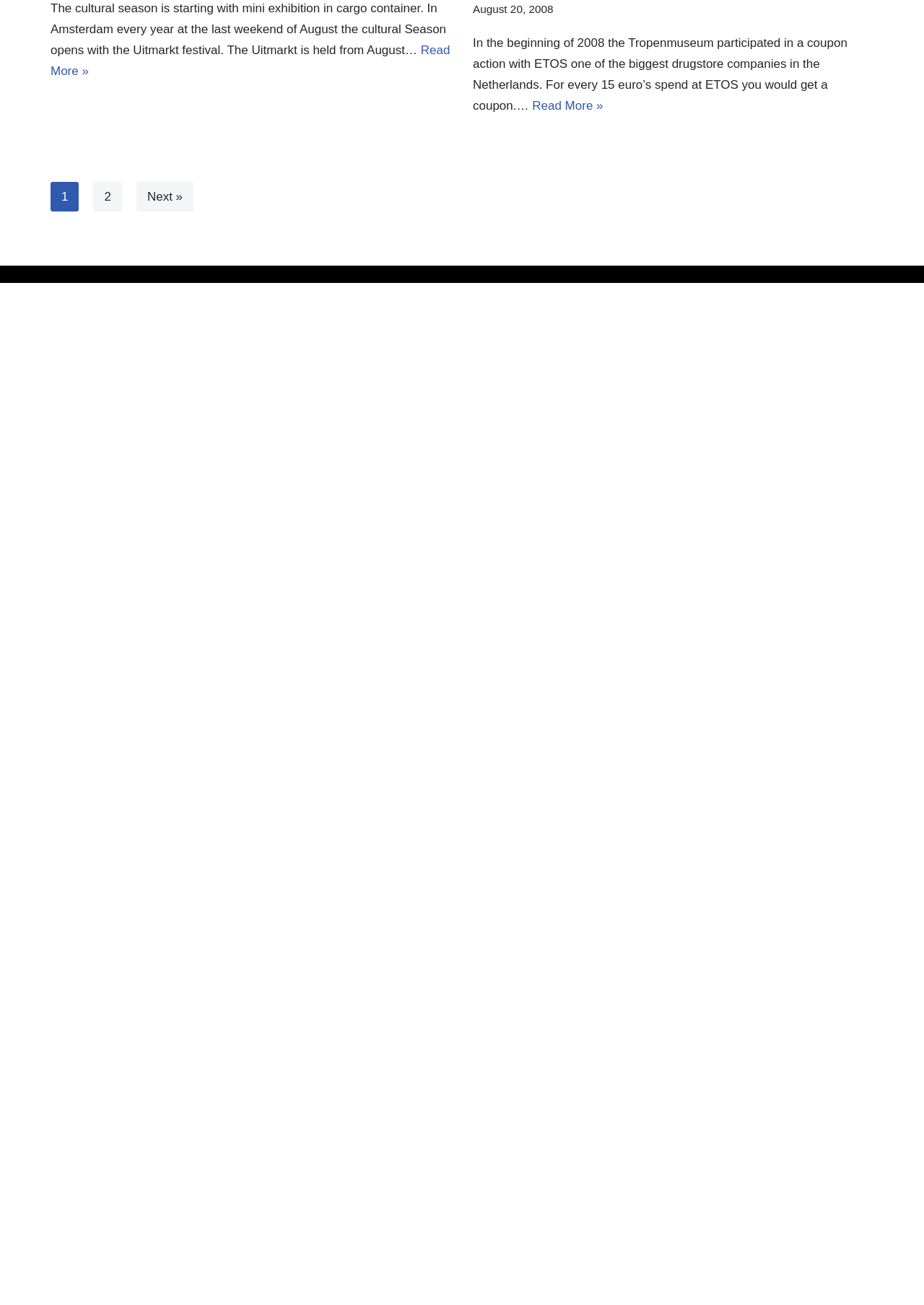Please indicate the bounding box coordinates for the clickable area to complete the following task: "View the next page". The coordinates should be specified as four float numbers between 0 and 1, i.e., [left, top, right, bottom].

[0.145, 0.171, 0.208, 0.194]